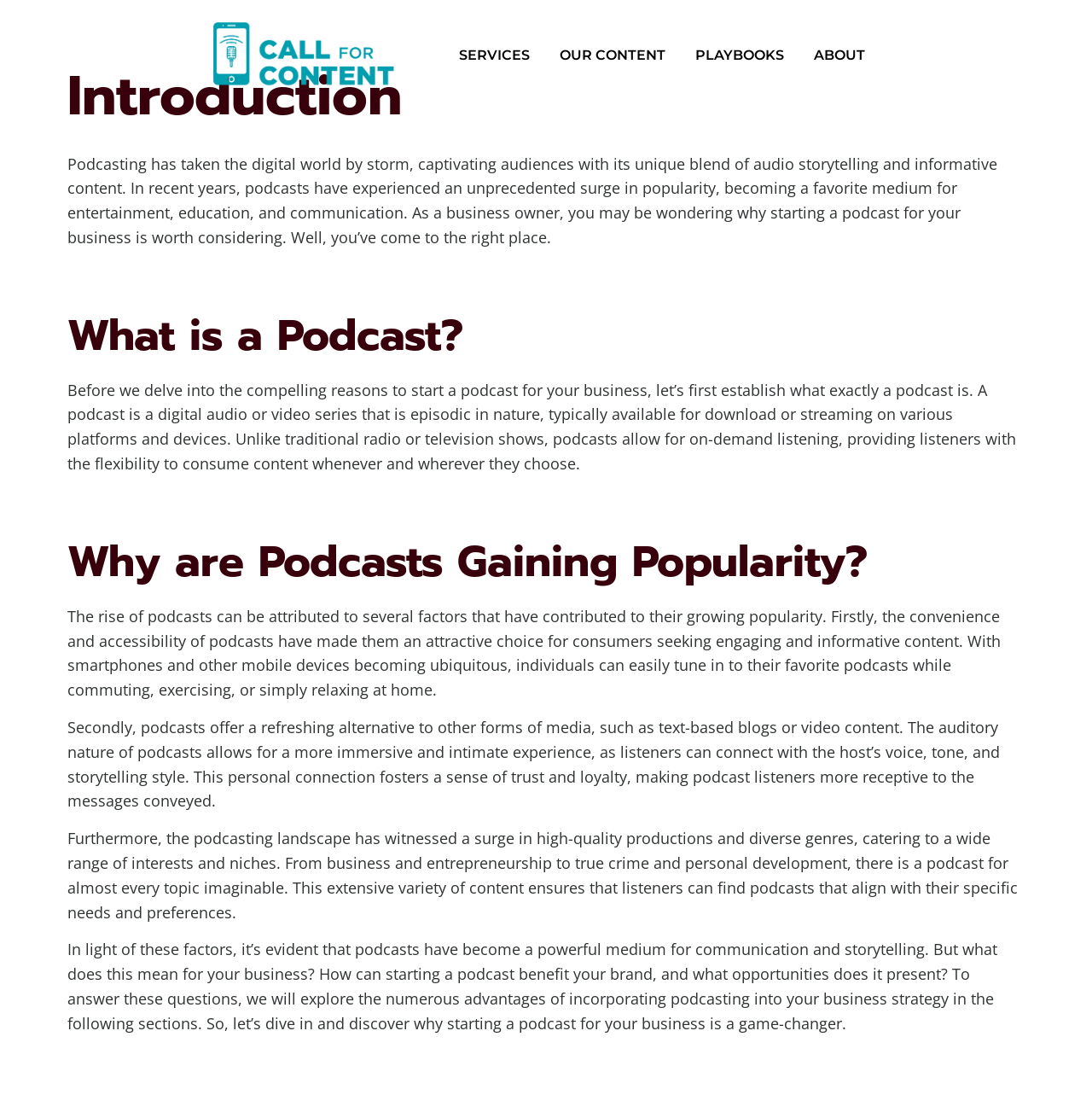Determine the bounding box for the described HTML element: "Our ContentExpand". Ensure the coordinates are four float numbers between 0 and 1 in the format [left, top, right, bottom].

[0.505, 0.037, 0.629, 0.064]